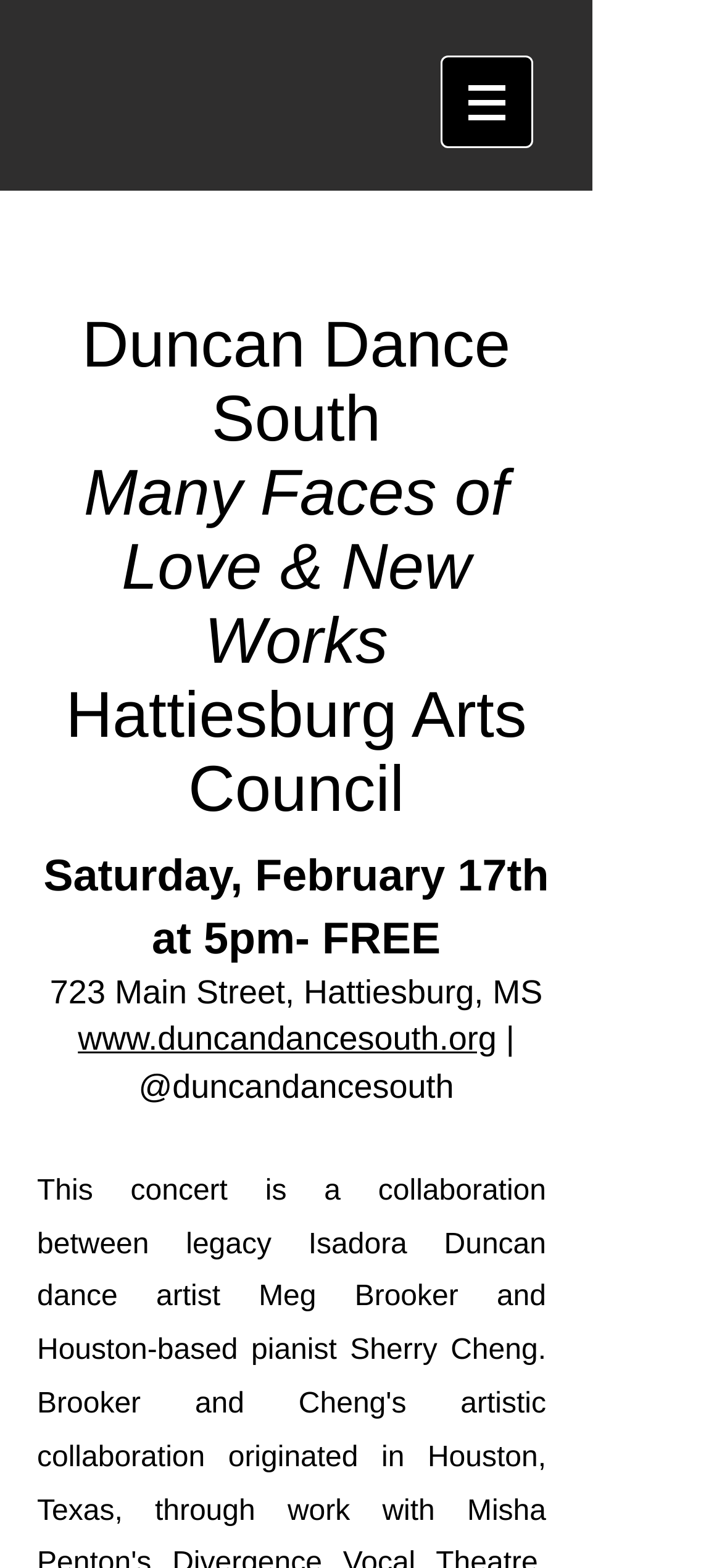What time does the event start?
From the image, provide a succinct answer in one word or a short phrase.

5pm